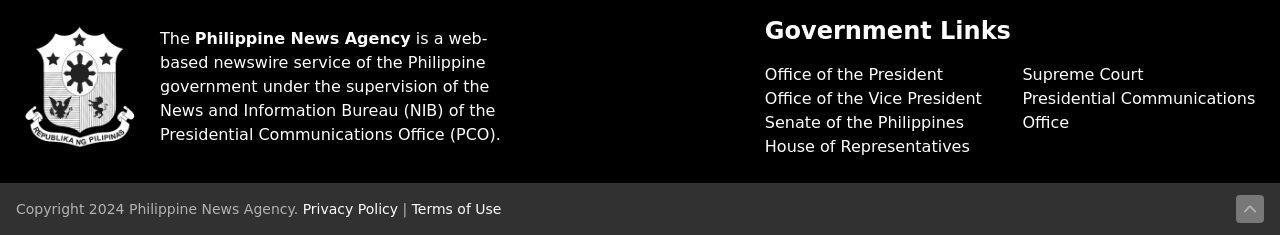Find the bounding box coordinates of the element's region that should be clicked in order to follow the given instruction: "Scroll to top". The coordinates should consist of four float numbers between 0 and 1, i.e., [left, top, right, bottom].

[0.966, 0.83, 0.988, 0.949]